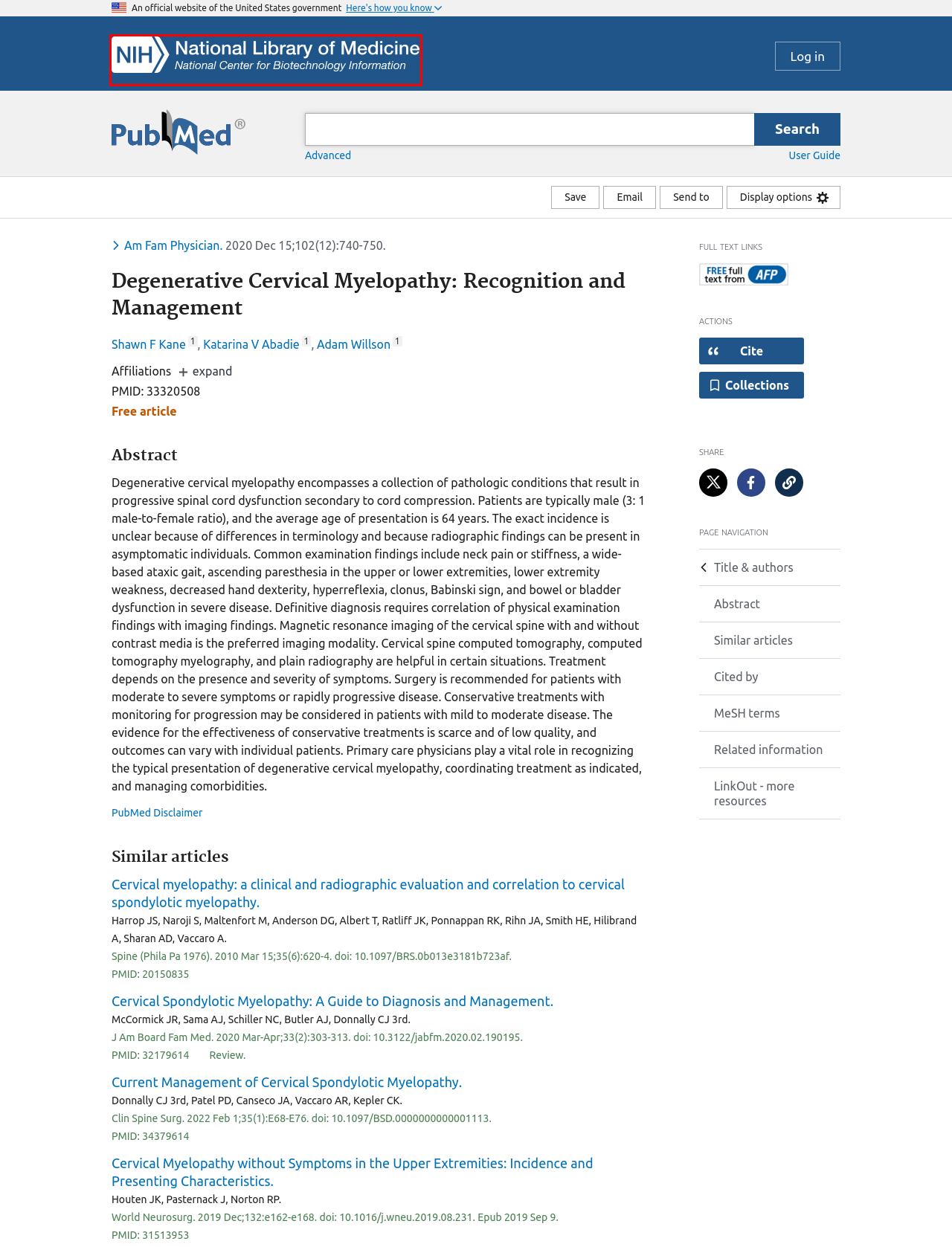Look at the screenshot of a webpage where a red bounding box surrounds a UI element. Your task is to select the best-matching webpage description for the new webpage after you click the element within the bounding box. The available options are:
A. Home - Books - NCBI
B. Home - PMC - NCBI
C. Log in / 
    NCBI
D. NLM Support Center
		 · NLM Customer Support Center
E. Department of Health & Human Services | HHS.gov
F. National Institutes of Health (NIH) | Turning Discovery Into Health
G. Freedom of Information Act Office | National Institutes of Health (NIH)
H. National Center for Biotechnology Information

H